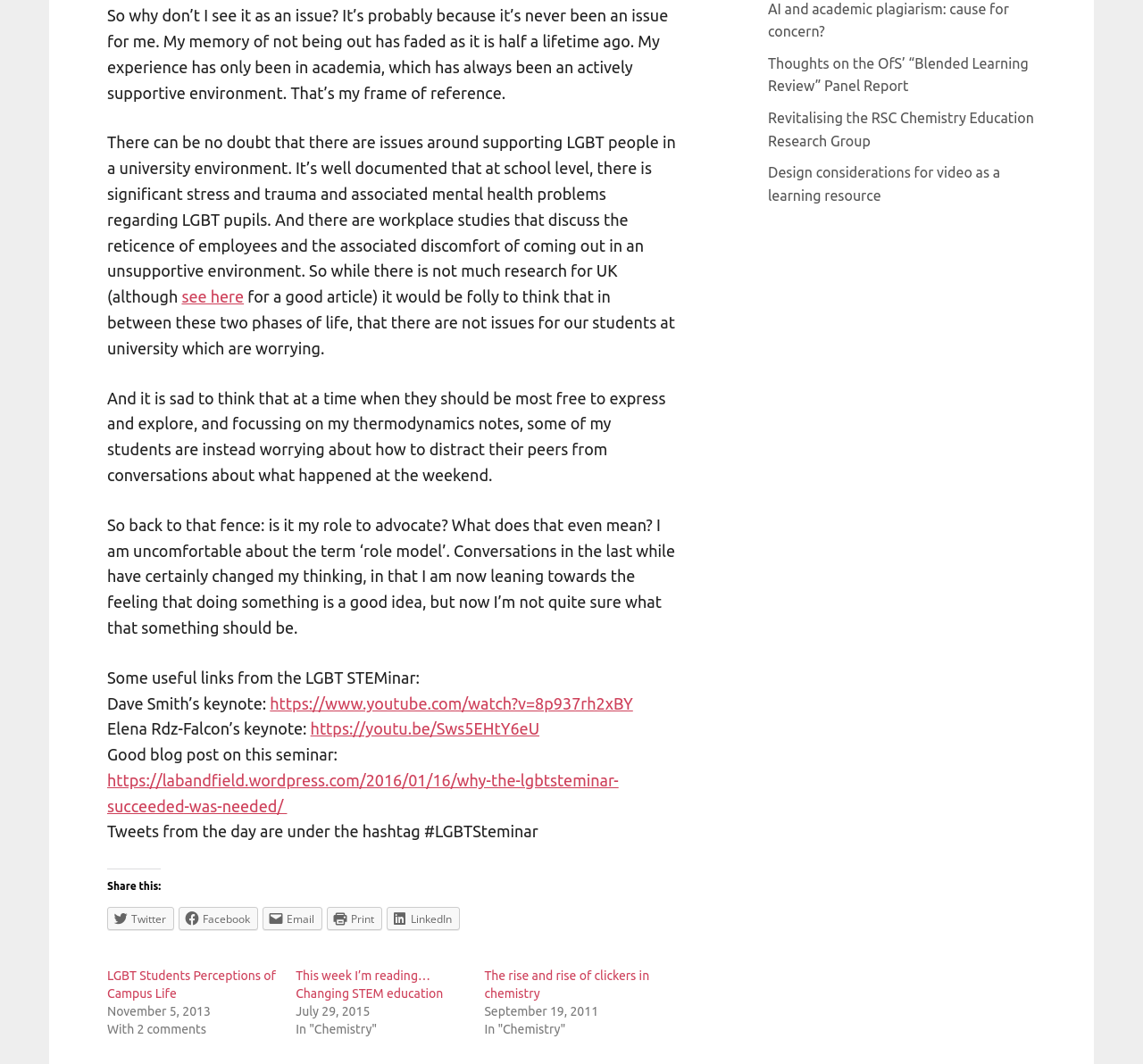Find the bounding box of the UI element described as follows: "Biography".

None